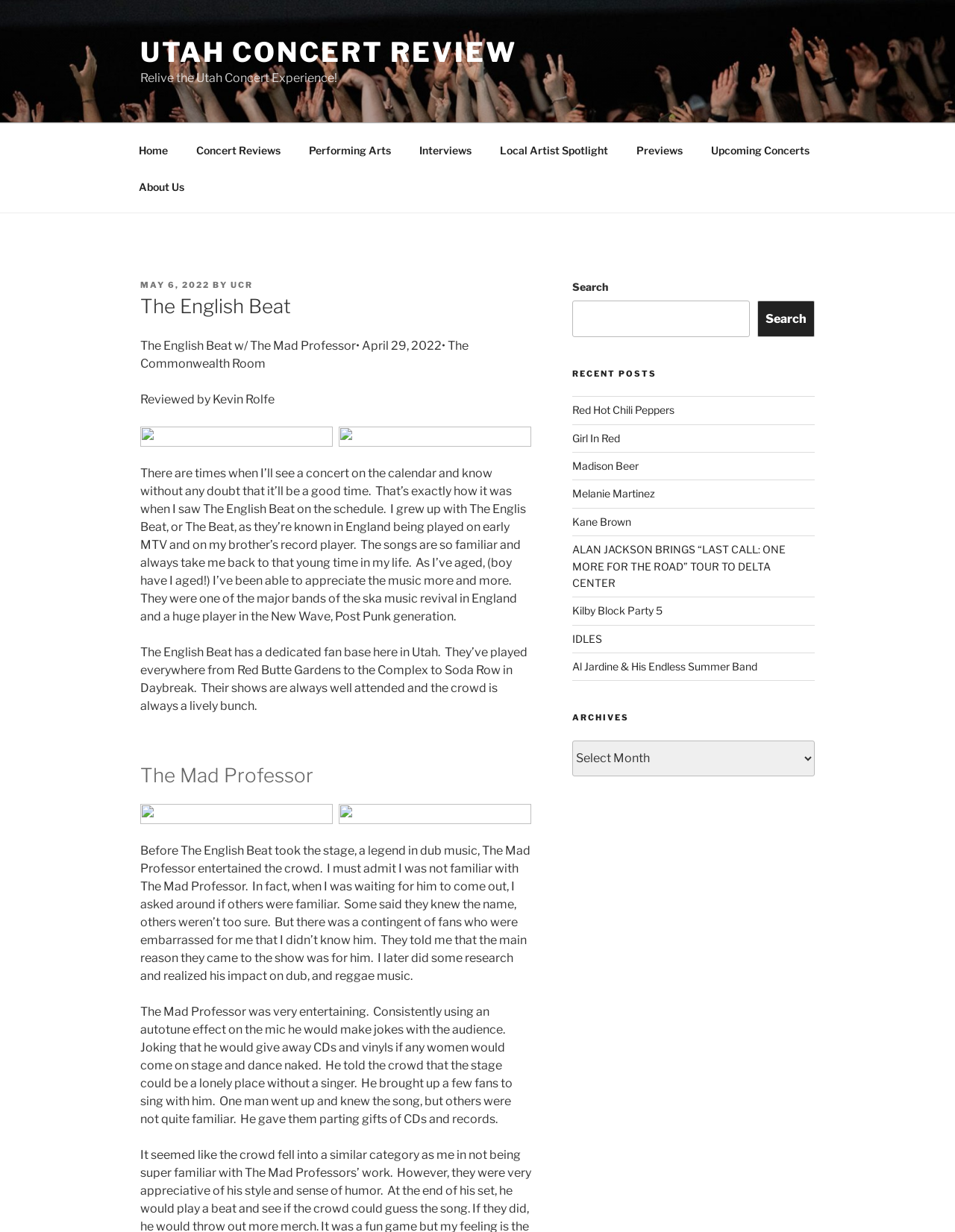Identify the bounding box coordinates of the area you need to click to perform the following instruction: "Click on the 'Home' link".

[0.131, 0.107, 0.189, 0.137]